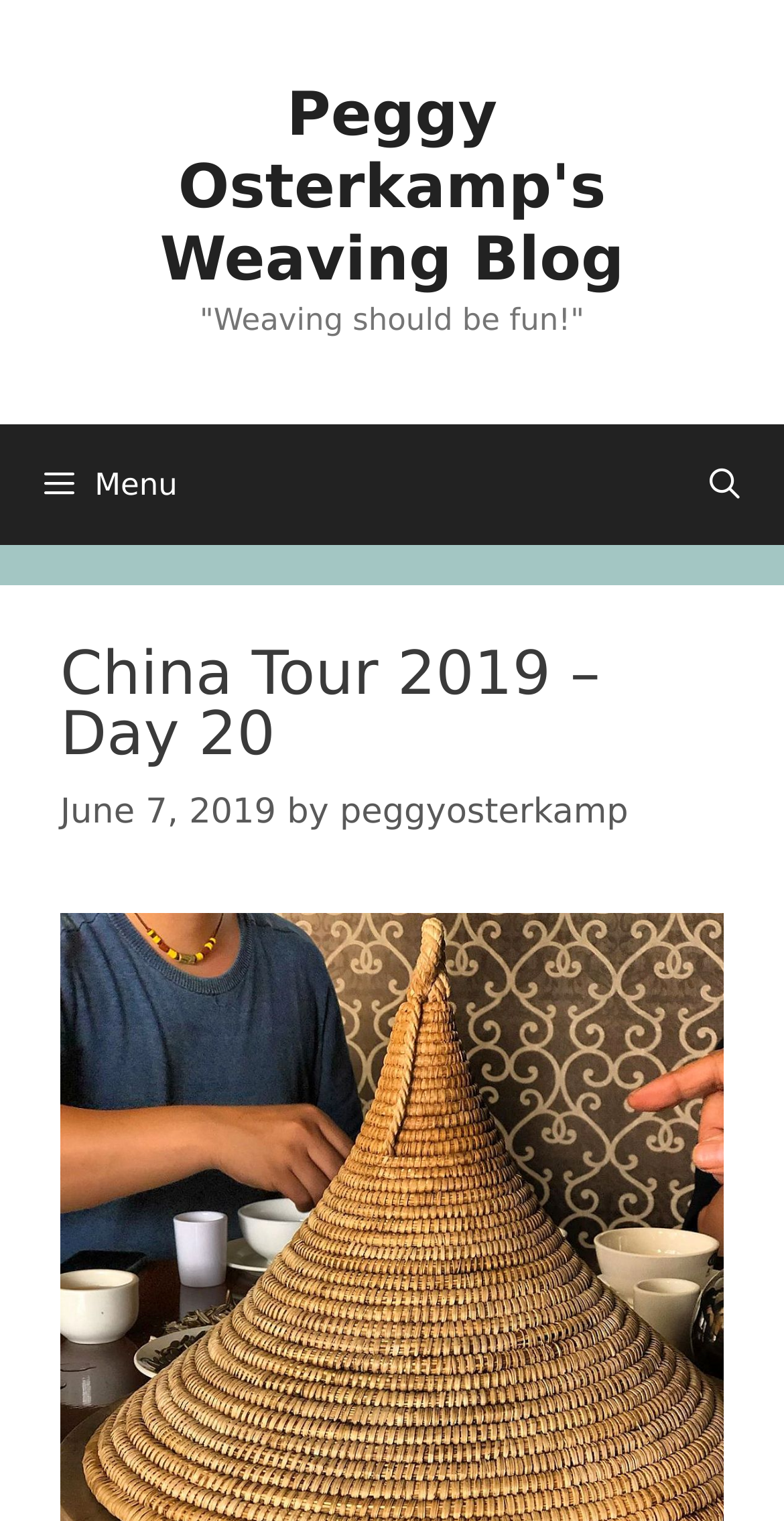What is the title or heading displayed on the webpage?

China Tour 2019 – Day 20